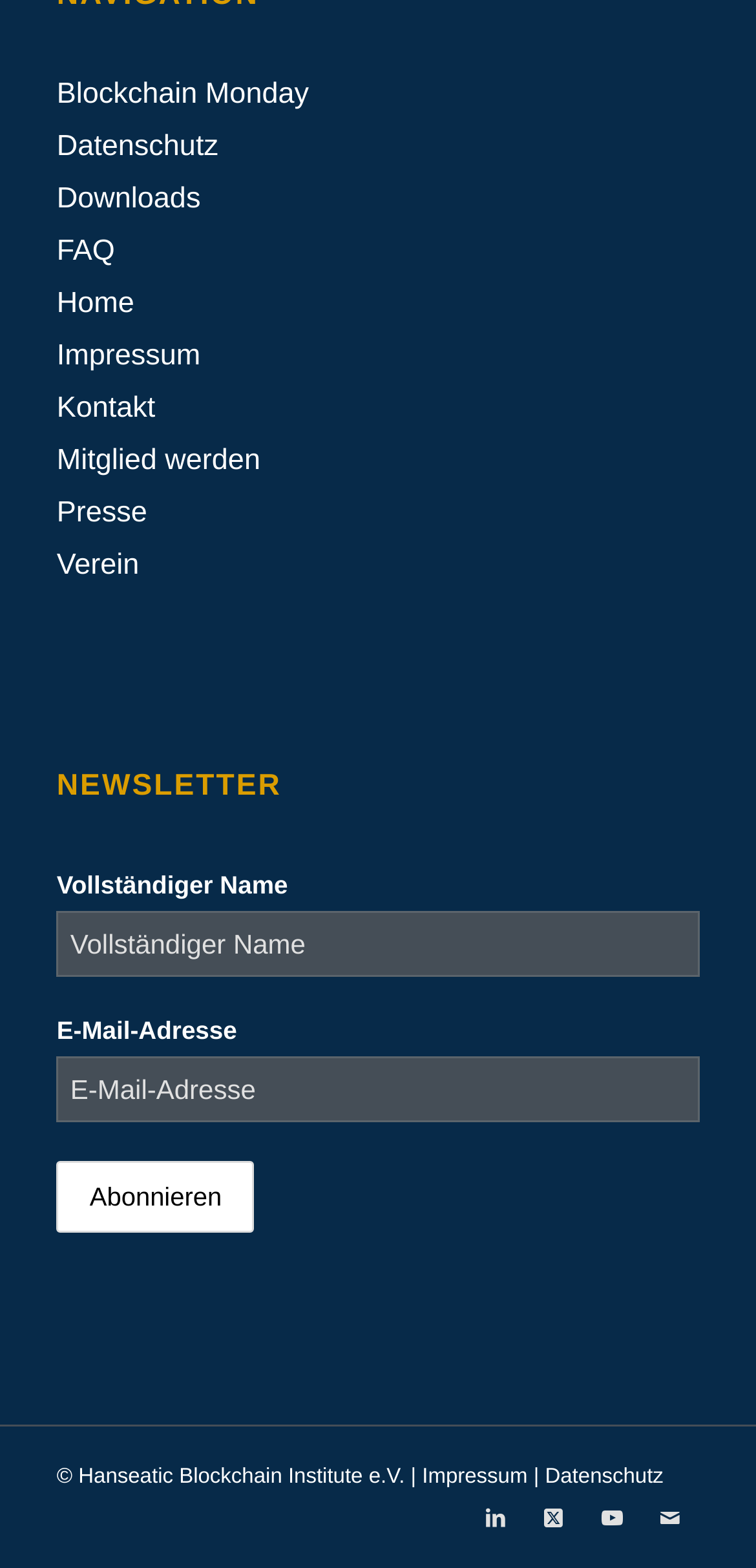Identify the bounding box coordinates of the area you need to click to perform the following instruction: "Visit the Impressum page".

[0.075, 0.216, 0.265, 0.237]